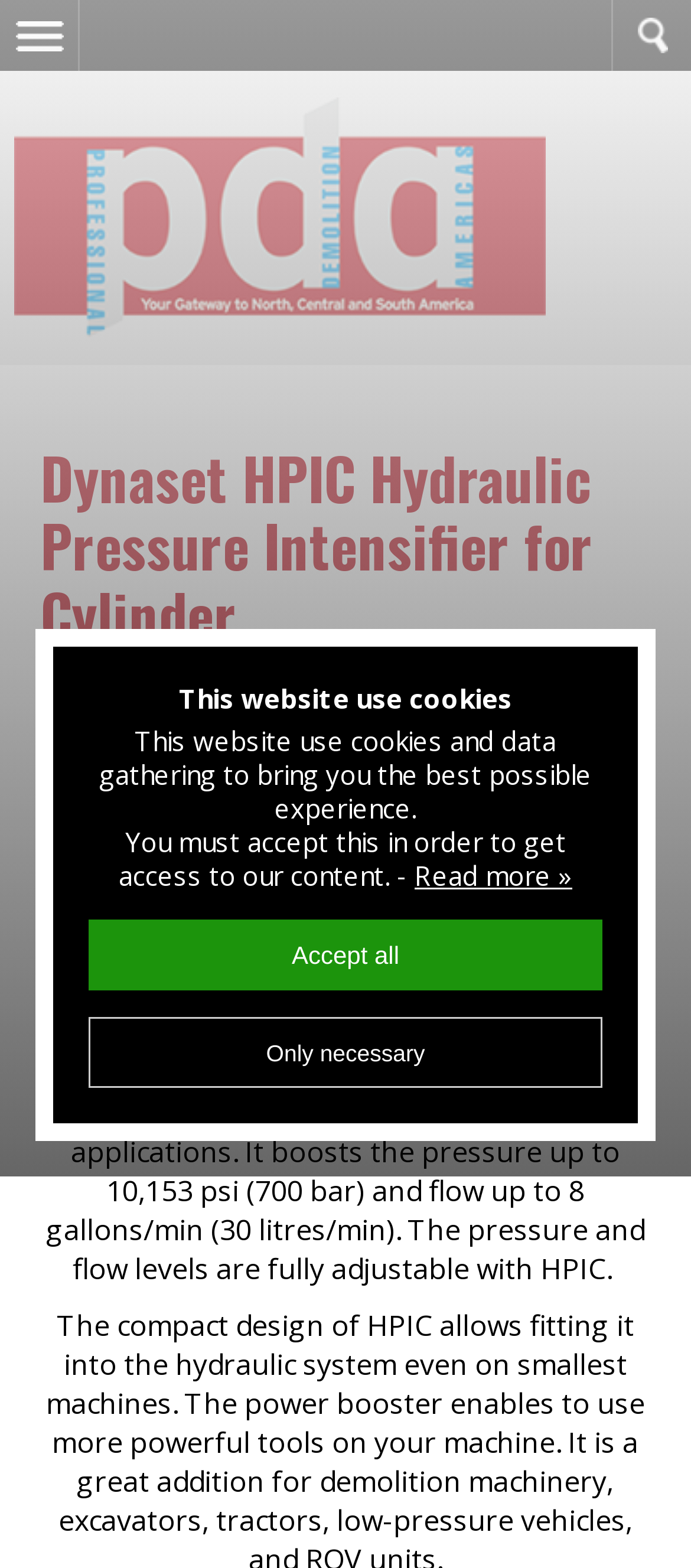Please find the main title text of this webpage.

Dynaset HPIC Hydraulic Pressure Intensifier for Cylinder